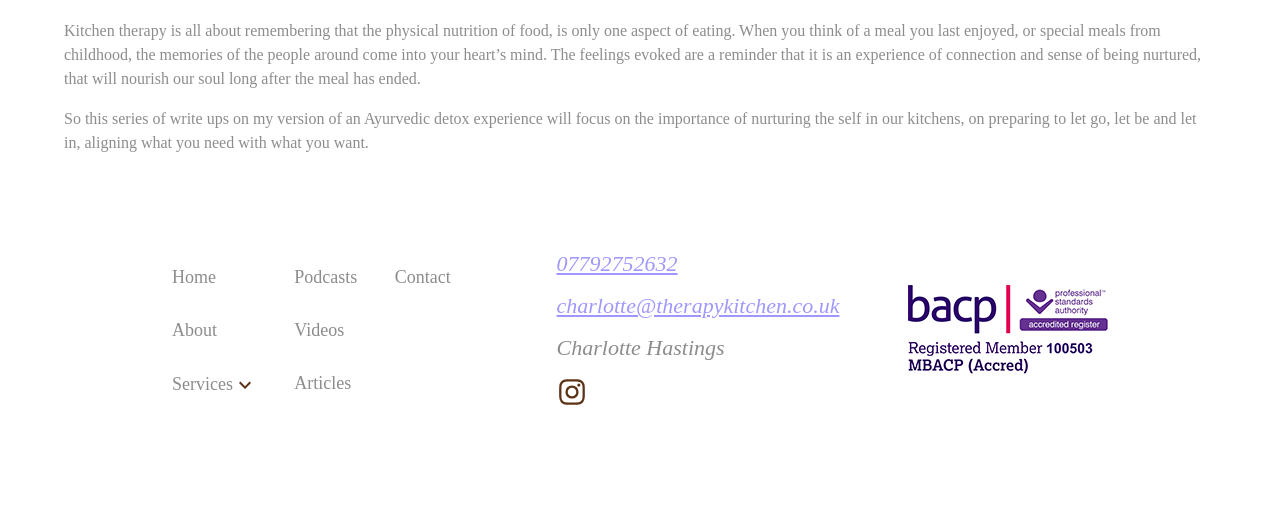Pinpoint the bounding box coordinates of the area that must be clicked to complete this instruction: "go to home page".

[0.134, 0.524, 0.169, 0.563]